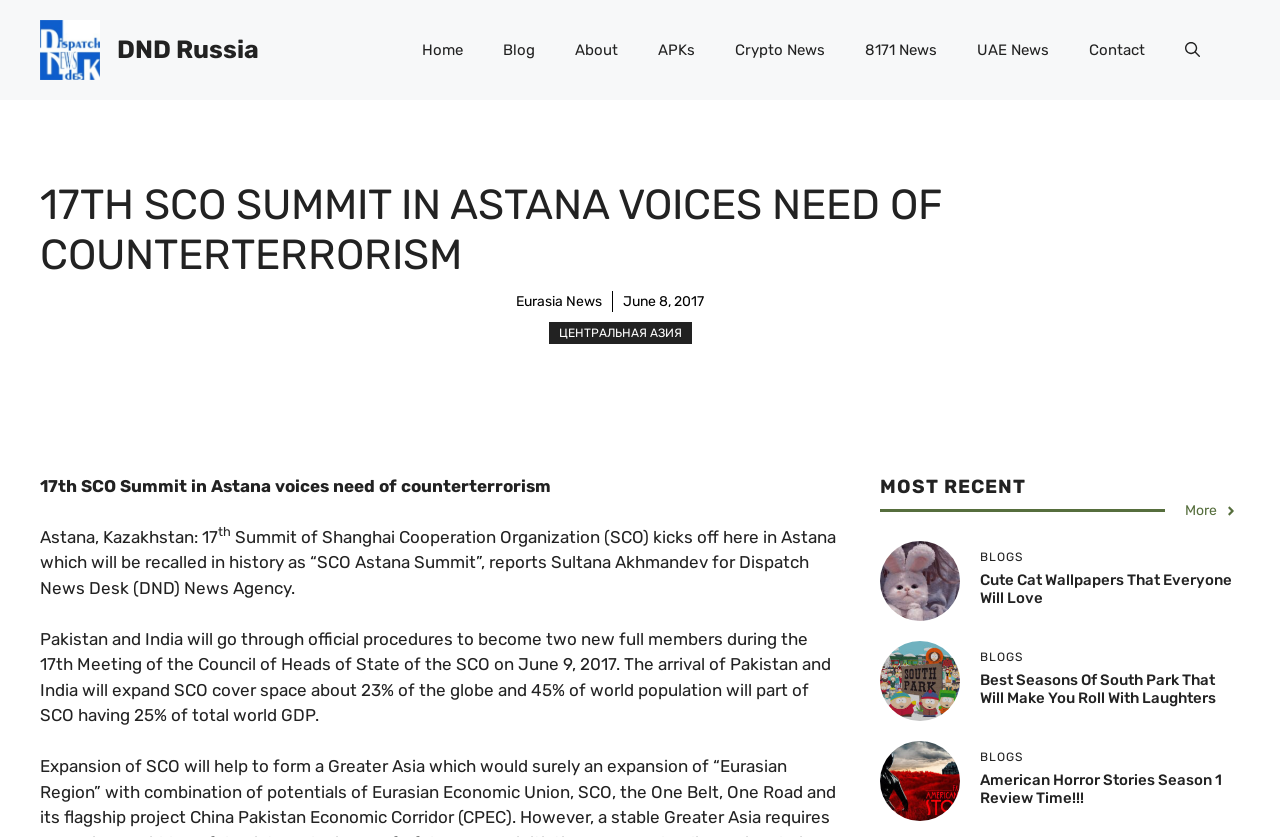Locate the bounding box coordinates of the element that needs to be clicked to carry out the instruction: "Open search". The coordinates should be given as four float numbers ranging from 0 to 1, i.e., [left, top, right, bottom].

[0.91, 0.024, 0.953, 0.096]